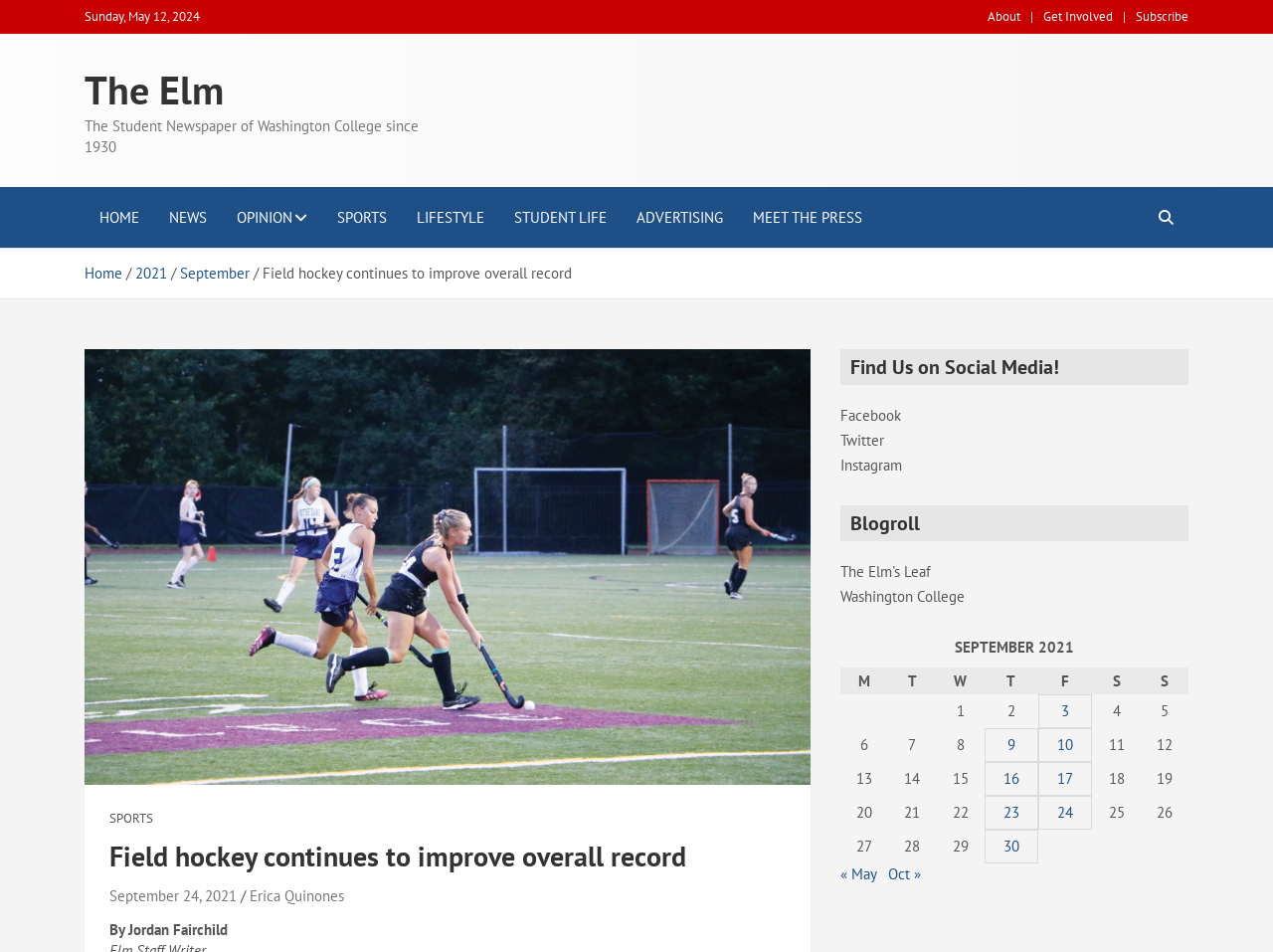What is the name of the student newspaper?
Refer to the image and provide a one-word or short phrase answer.

The Elm